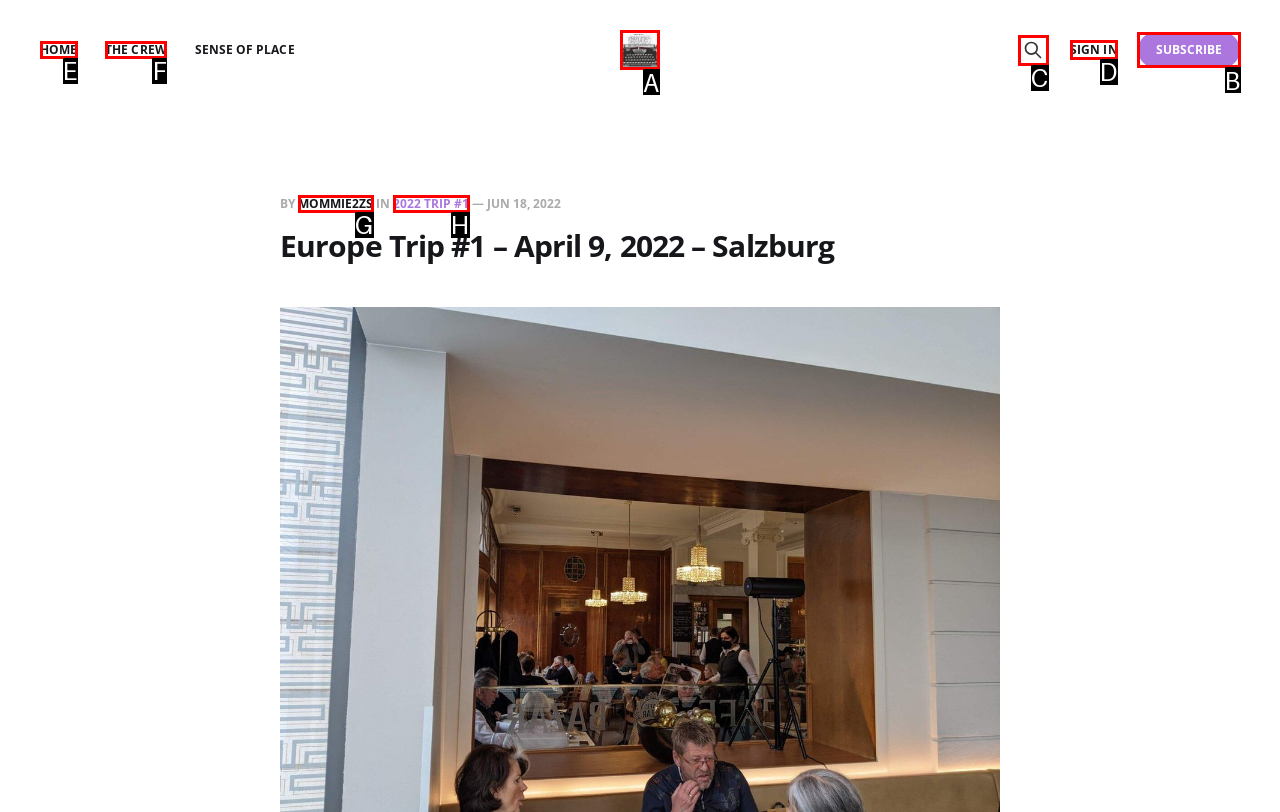Identify the correct HTML element to click to accomplish this task: sign in
Respond with the letter corresponding to the correct choice.

D